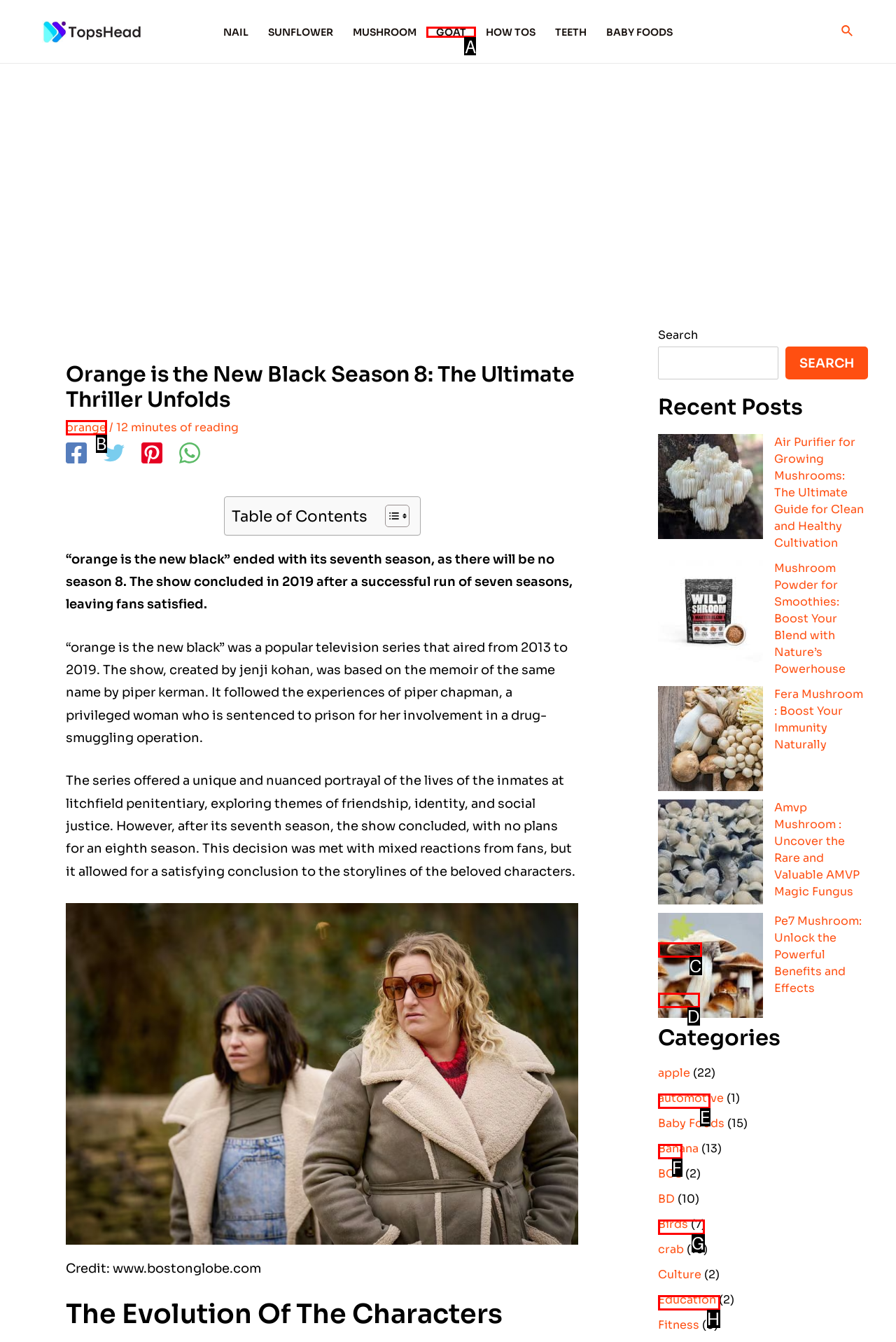Point out which UI element to click to complete this task: Click on the 'GOAT' link
Answer with the letter corresponding to the right option from the available choices.

A